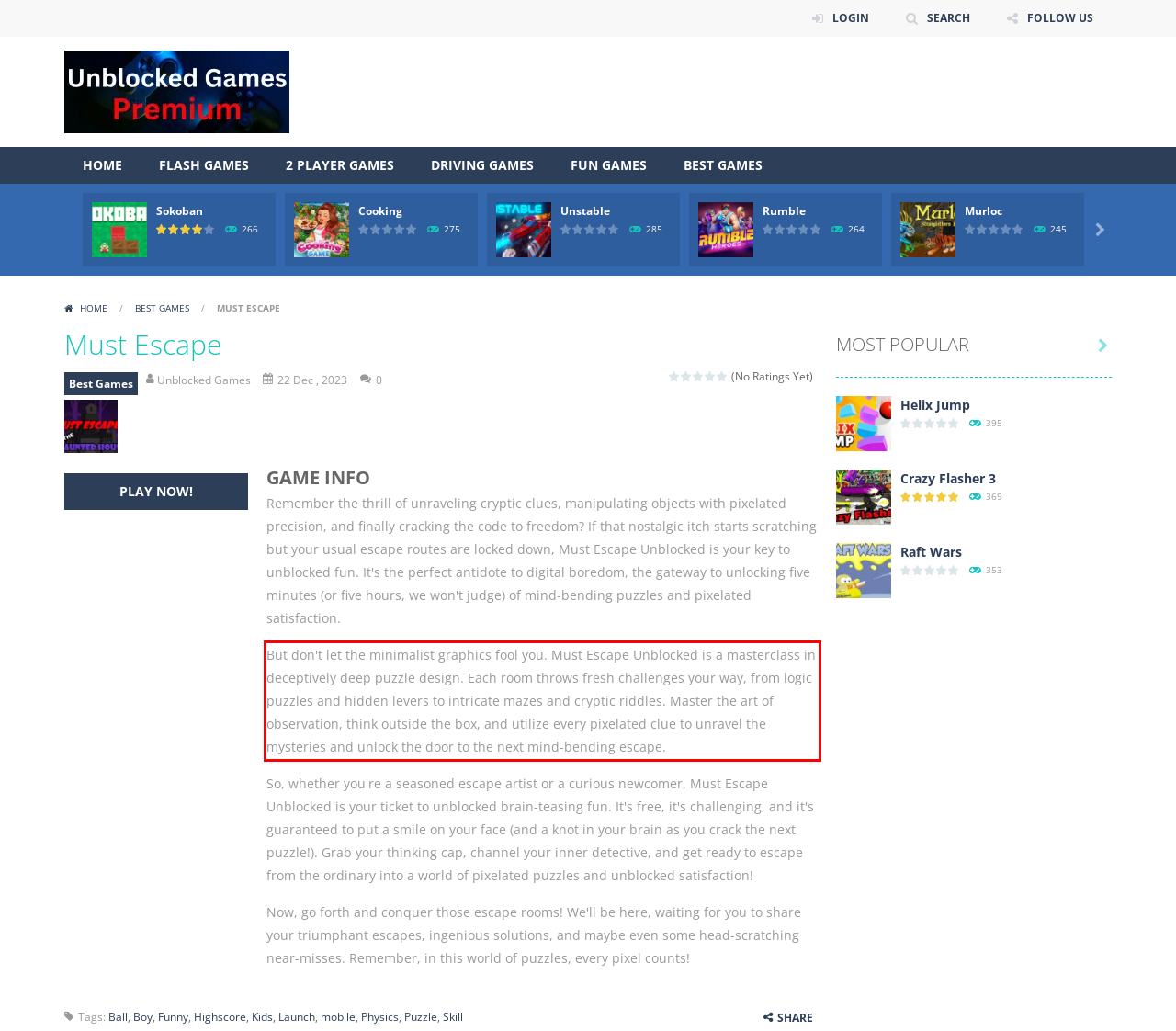Please identify and extract the text from the UI element that is surrounded by a red bounding box in the provided webpage screenshot.

But don't let the minimalist graphics fool you. Must Escape Unblocked is a masterclass in deceptively deep puzzle design. Each room throws fresh challenges your way, from logic puzzles and hidden levers to intricate mazes and cryptic riddles. Master the art of observation, think outside the box, and utilize every pixelated clue to unravel the mysteries and unlock the door to the next mind-bending escape.